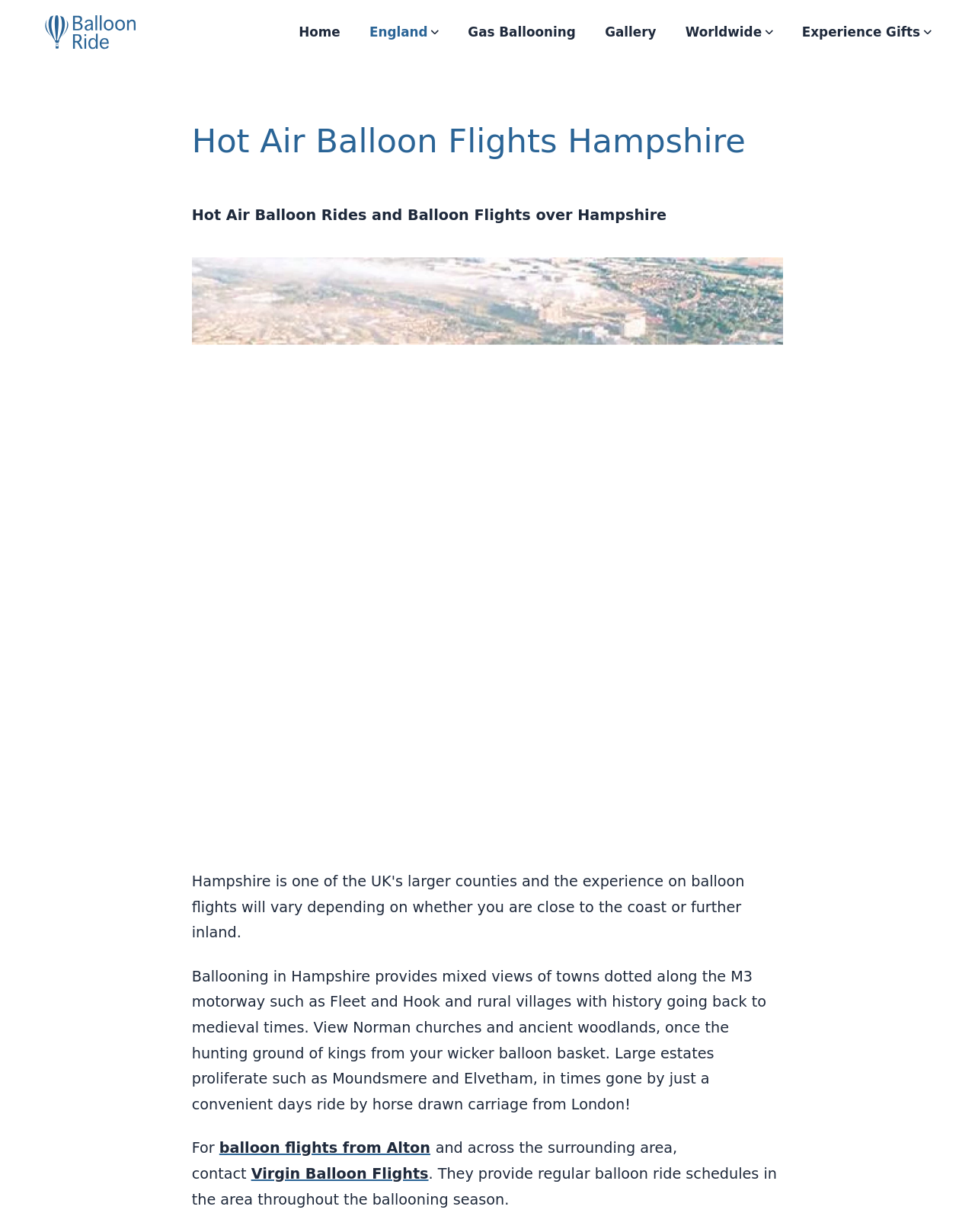Carefully examine the image and provide an in-depth answer to the question: What can be seen from the hot air balloon ride?

According to the webpage's content, the hot air balloon ride in Hampshire provides mixed views of towns dotted along the M3 motorway, rural villages with history going back to medieval times, Norman churches, and ancient woodlands.